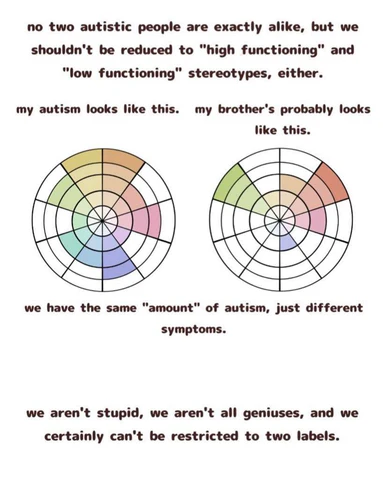Reply to the question with a single word or phrase:
What is advocated for in the autistic community?

Recognition of complexity and individuality